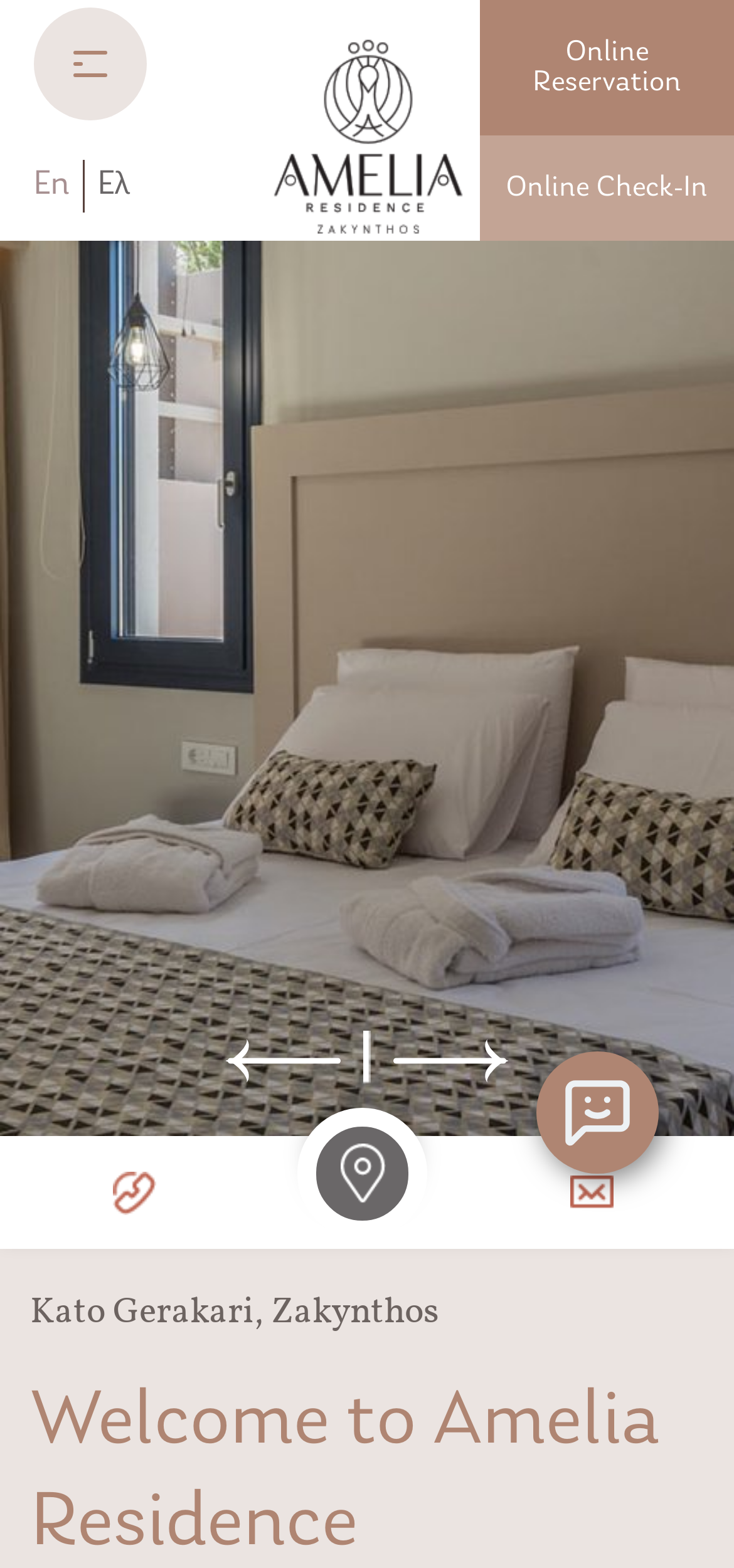Provide the bounding box coordinates for the UI element that is described by this text: "Online Reservation". The coordinates should be in the form of four float numbers between 0 and 1: [left, top, right, bottom].

[0.654, 0.0, 1.0, 0.086]